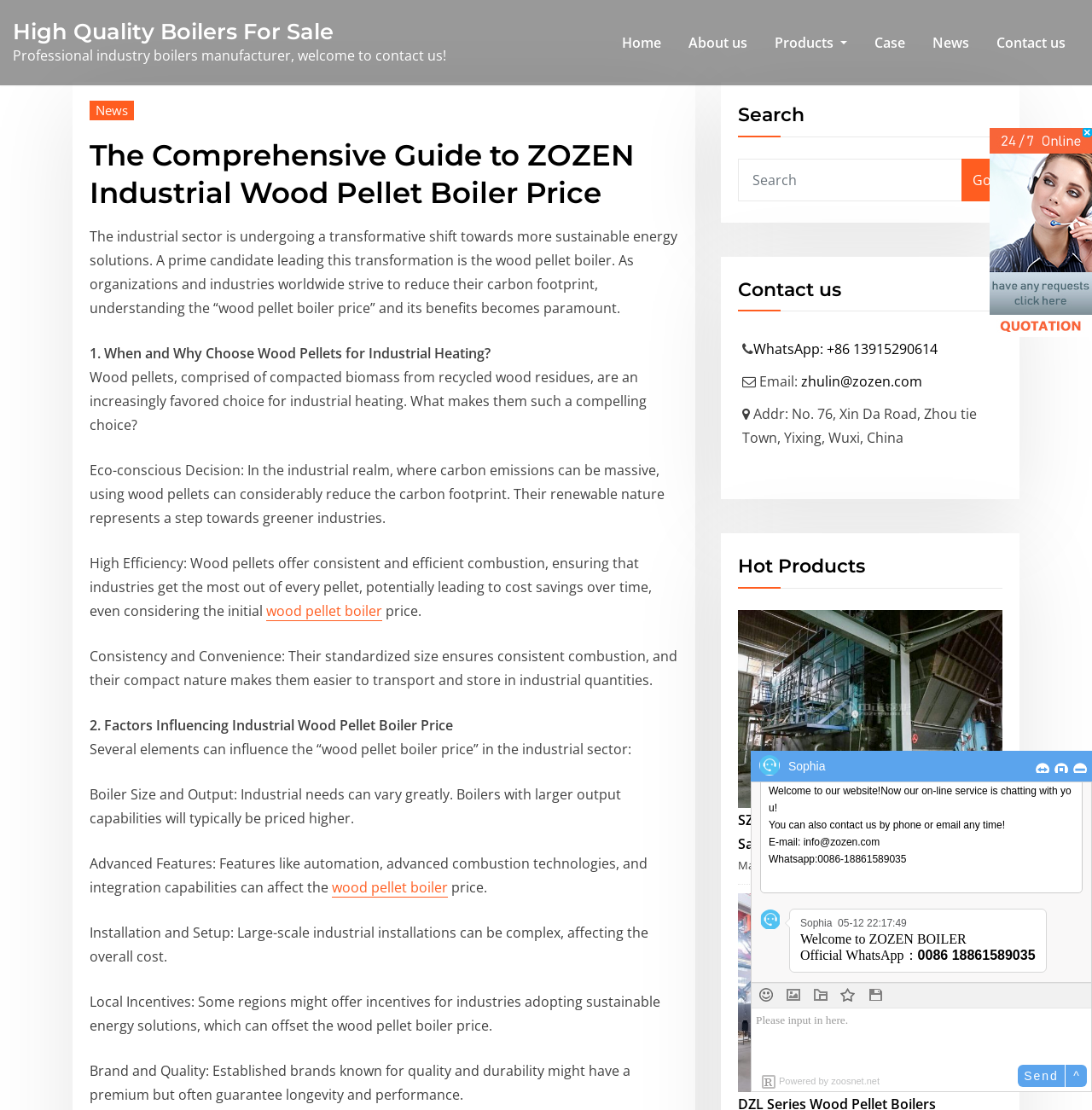Please provide the bounding box coordinates for the element that needs to be clicked to perform the instruction: "View the 'SZL Series Chain Grate Coal Boilers for Sale' product". The coordinates must consist of four float numbers between 0 and 1, formatted as [left, top, right, bottom].

[0.676, 0.731, 0.904, 0.769]